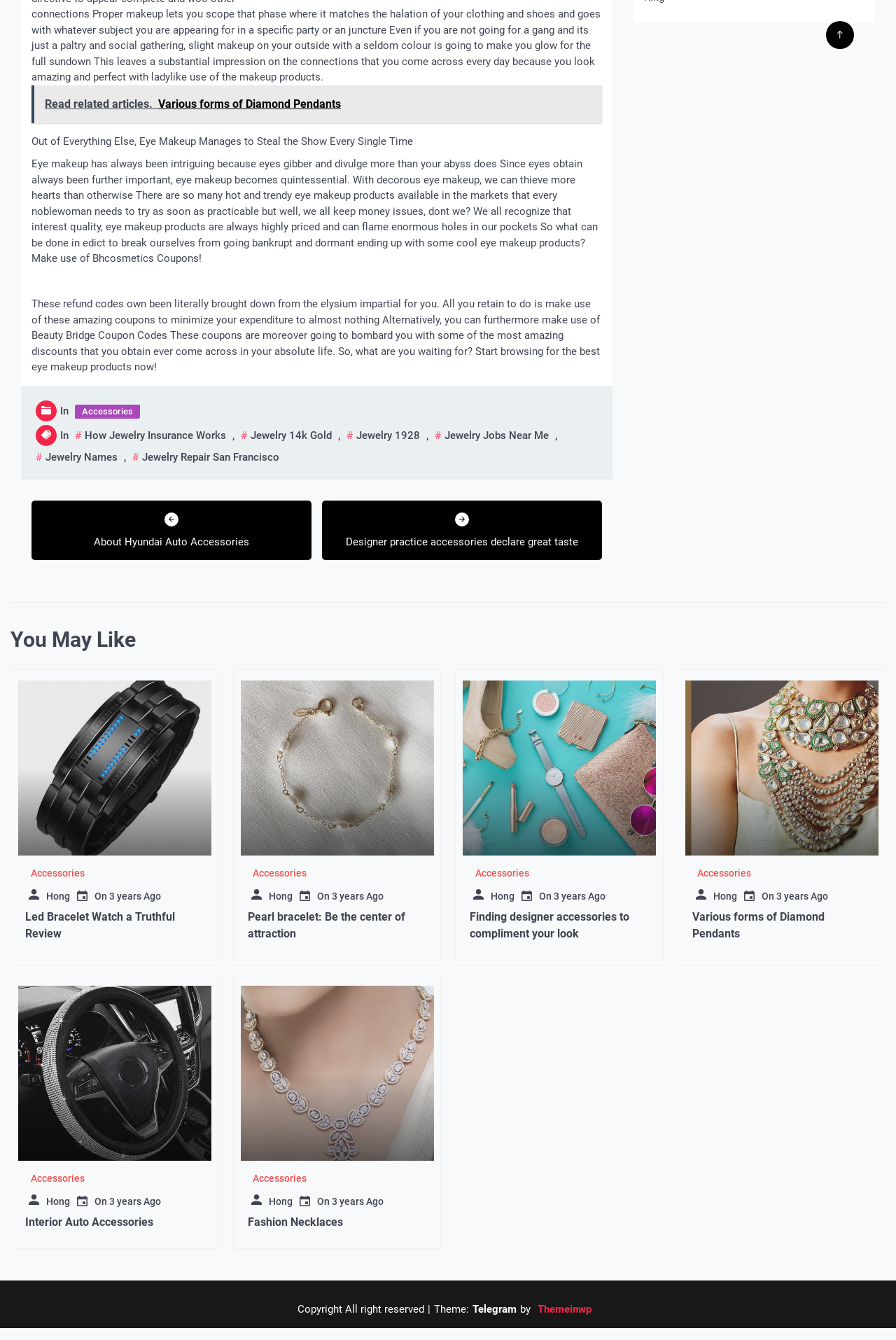Respond to the following question using a concise word or phrase: 
What is the theme of the webpage?

Telegram